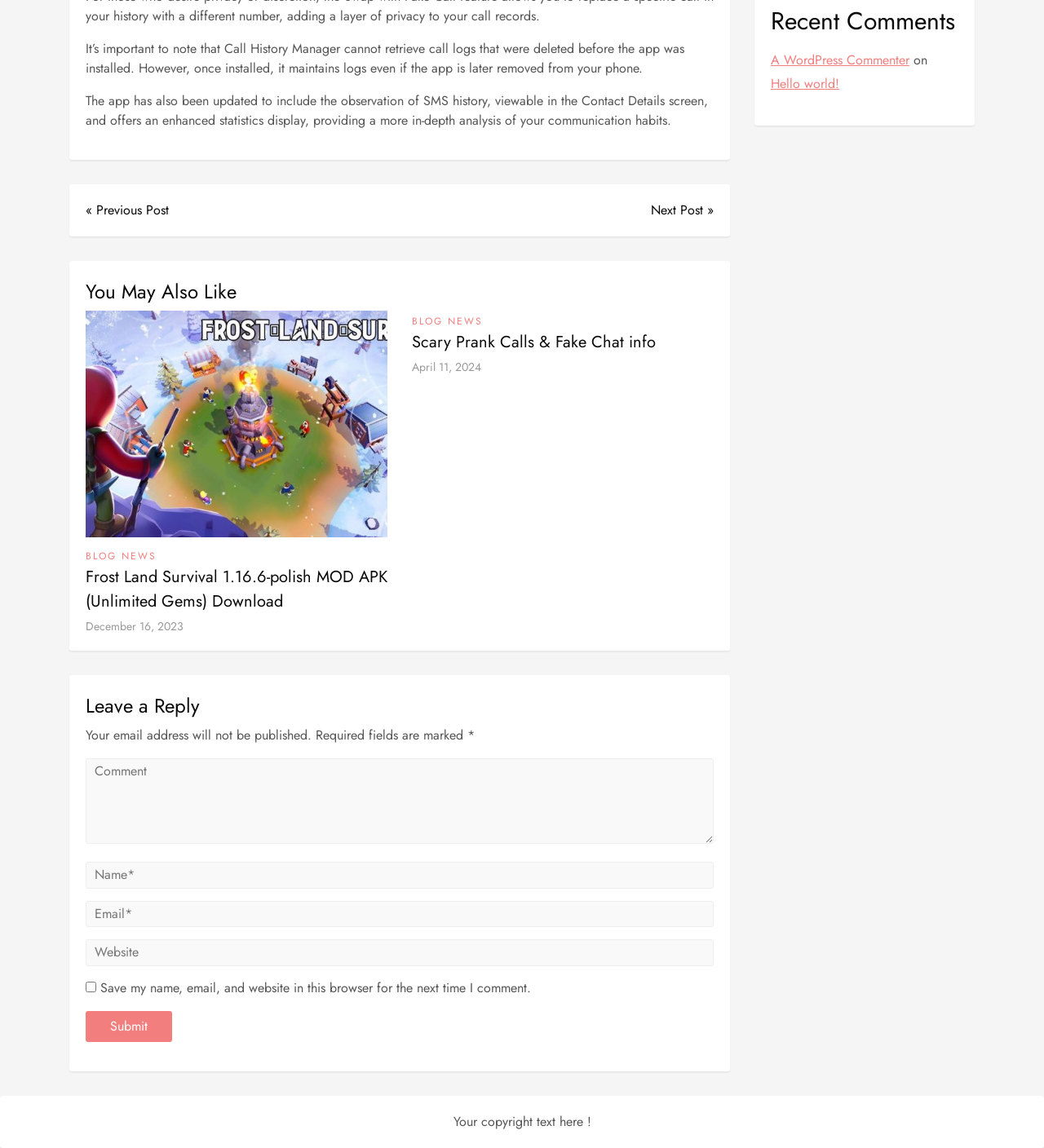Based on the provided description, "Next Post »", find the bounding box of the corresponding UI element in the screenshot.

[0.623, 0.175, 0.684, 0.192]